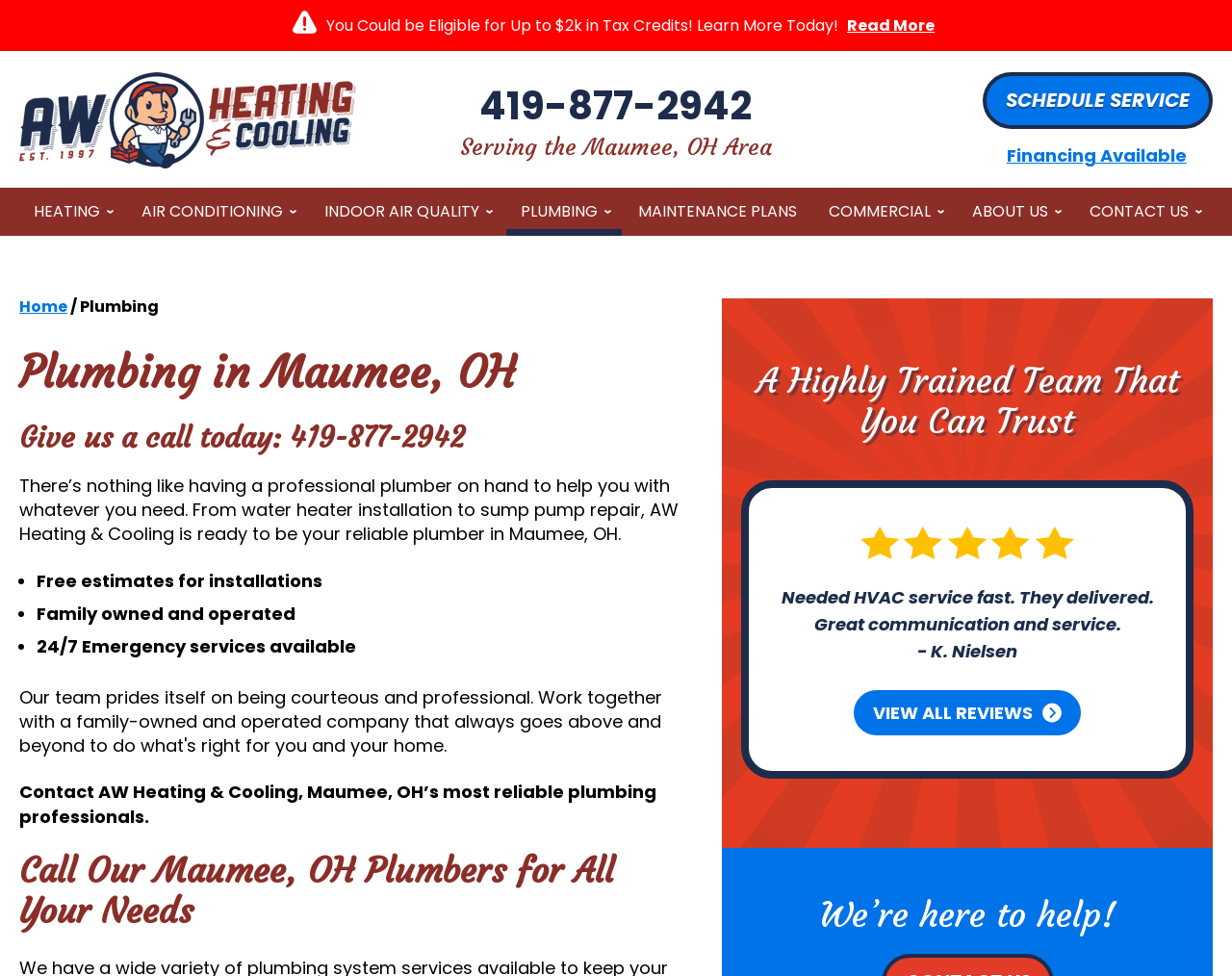Bounding box coordinates should be in the format (top-left x, top-left y, bottom-right x, bottom-right y) and all values should be floating point numbers between 0 and 1. Determine the bounding box coordinate for the UI element described as: alt="AW Heating & Cooling"

[0.016, 0.074, 0.289, 0.173]